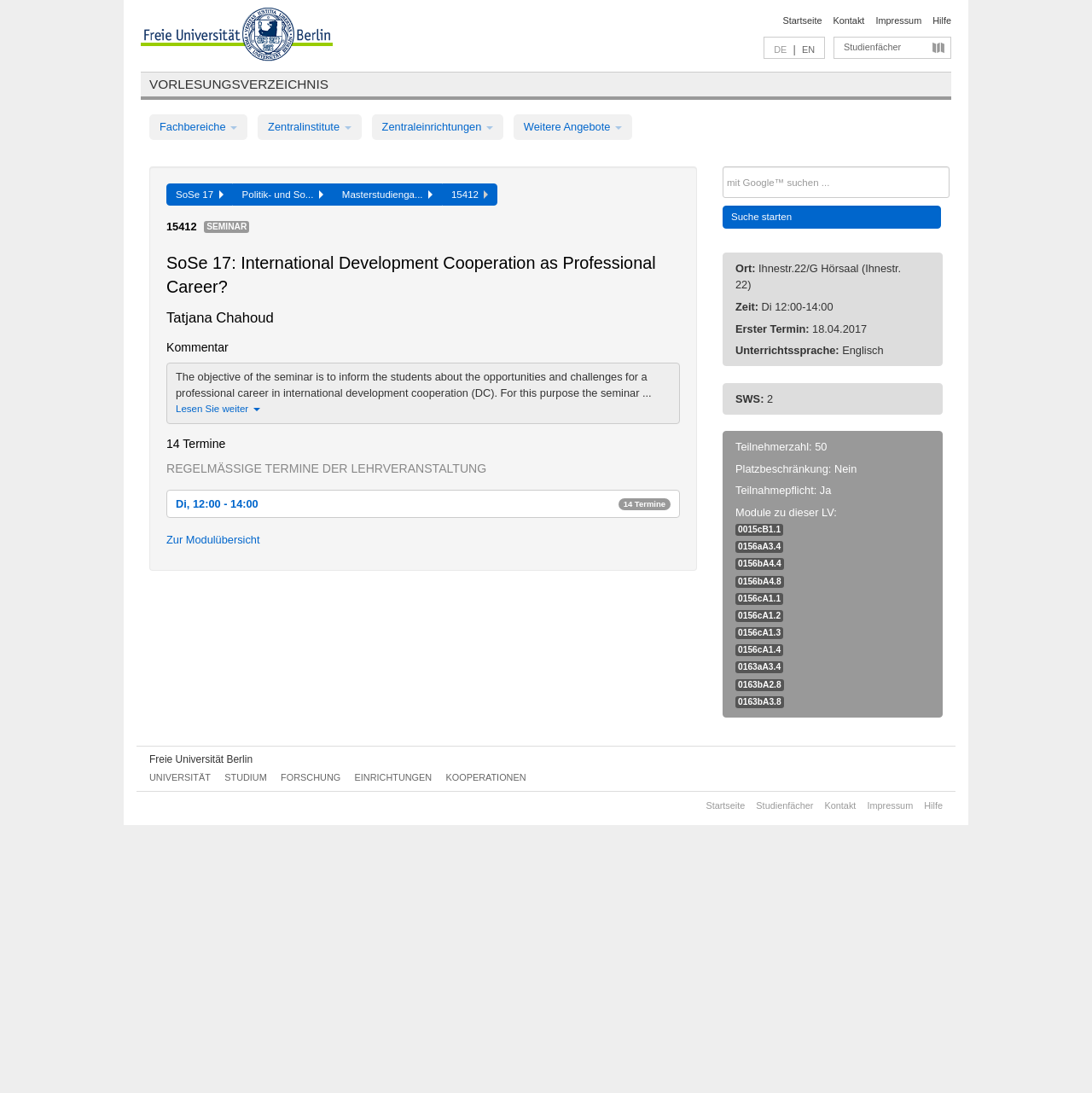What is the title of the course?
Based on the image, respond with a single word or phrase.

SoSe 17: International Development Cooperation as Professional Career?